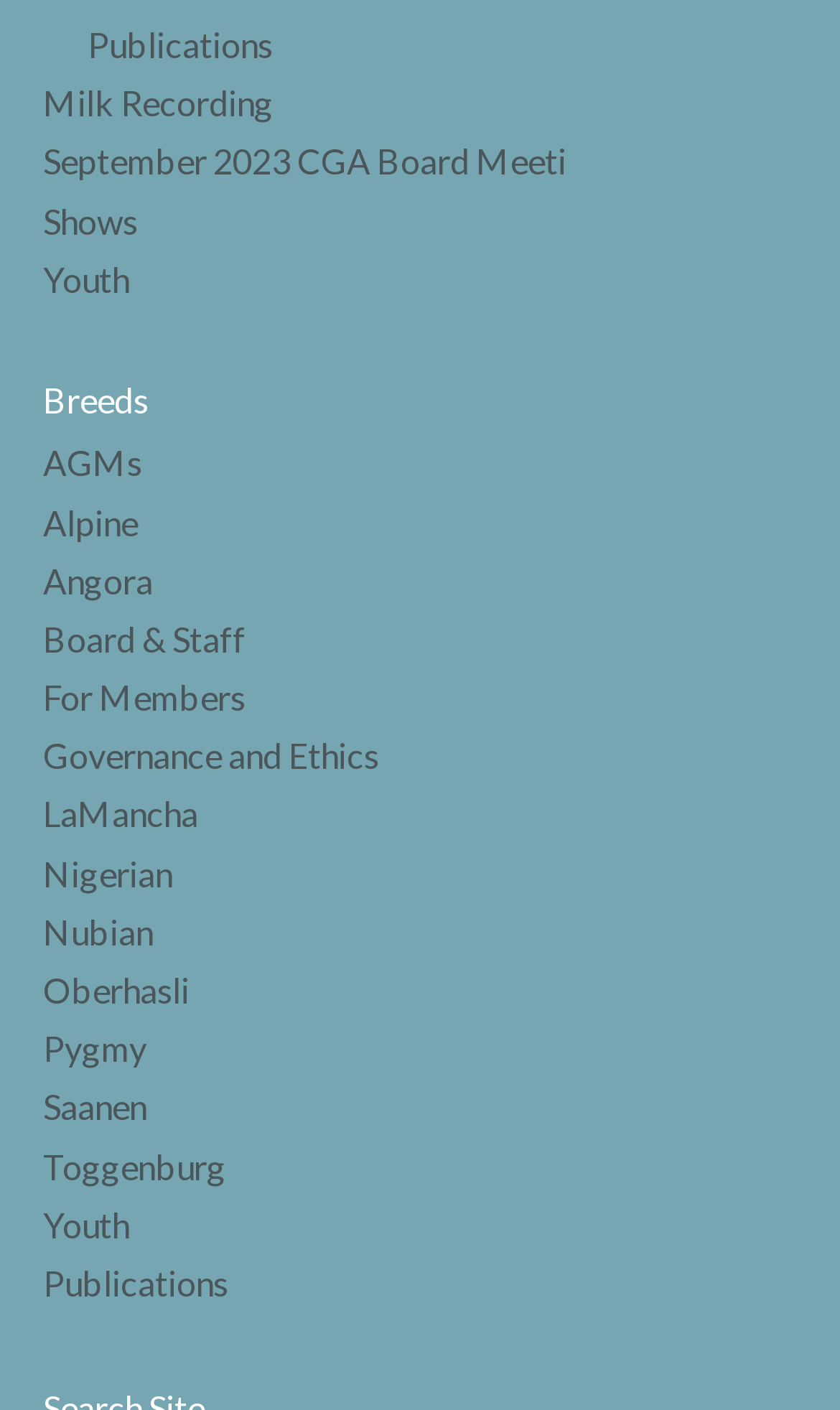Answer the following query concisely with a single word or phrase:
How many breeds are listed?

12